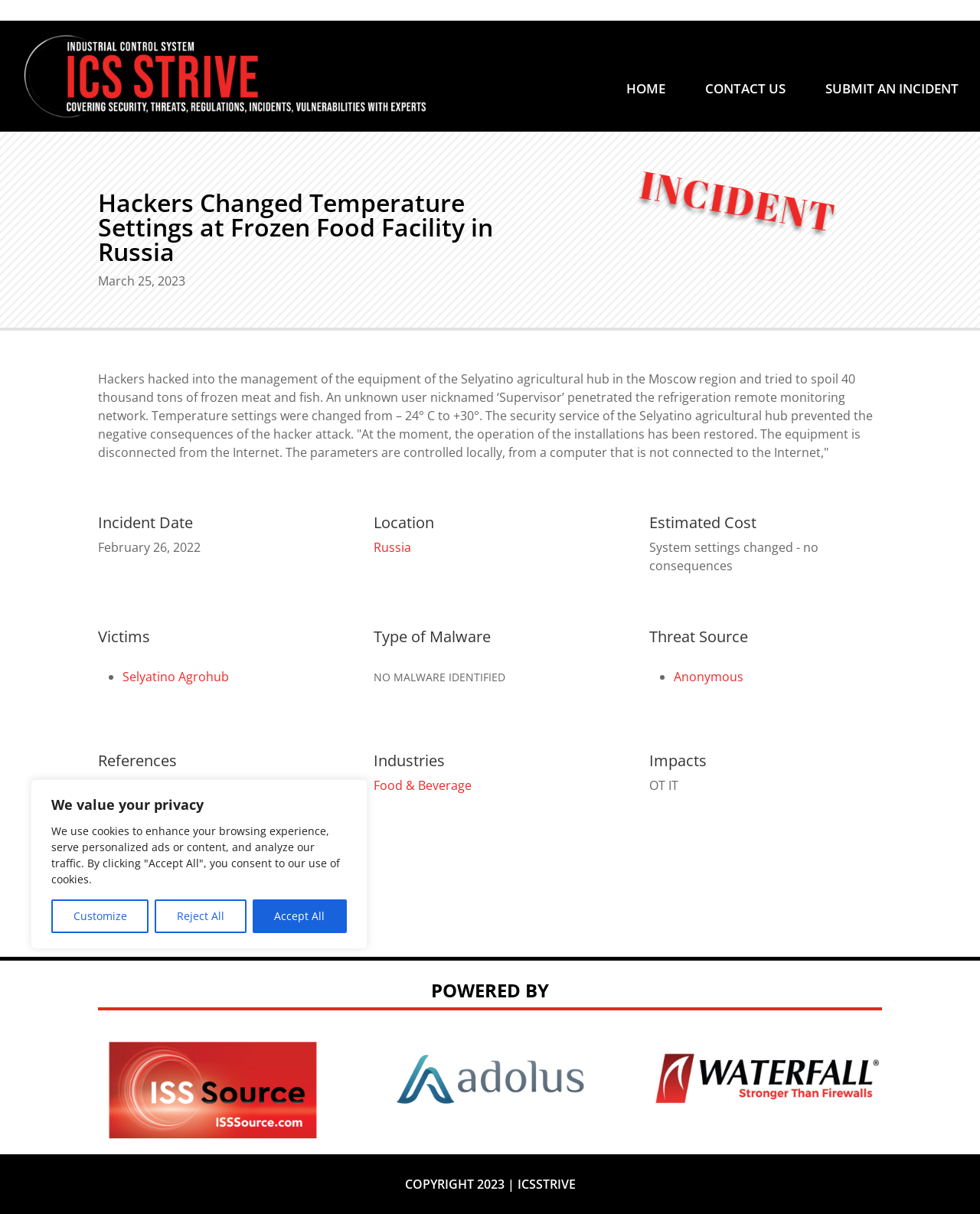Please find the bounding box for the following UI element description. Provide the coordinates in (top-left x, top-left y, bottom-right x, bottom-right y) format, with values between 0 and 1: Selyatino Agrohub

[0.125, 0.55, 0.234, 0.564]